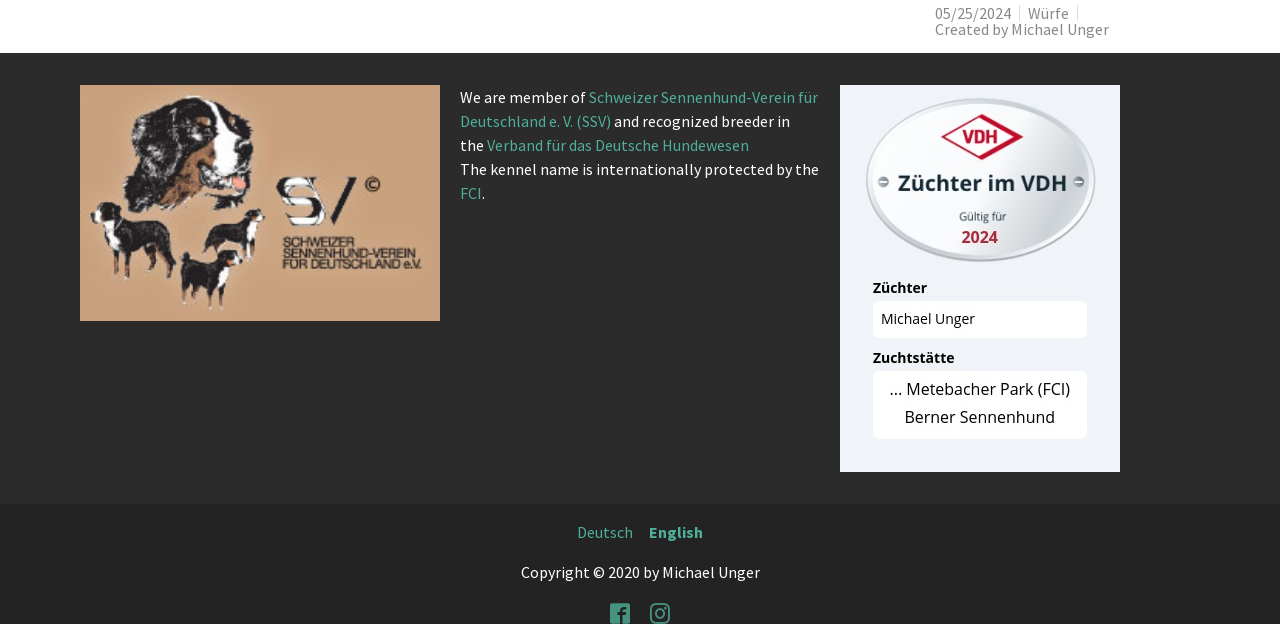Given the description English, predict the bounding box coordinates of the UI element. Ensure the coordinates are in the format (top-left x, top-left y, bottom-right x, bottom-right y) and all values are between 0 and 1.

[0.507, 0.815, 0.549, 0.846]